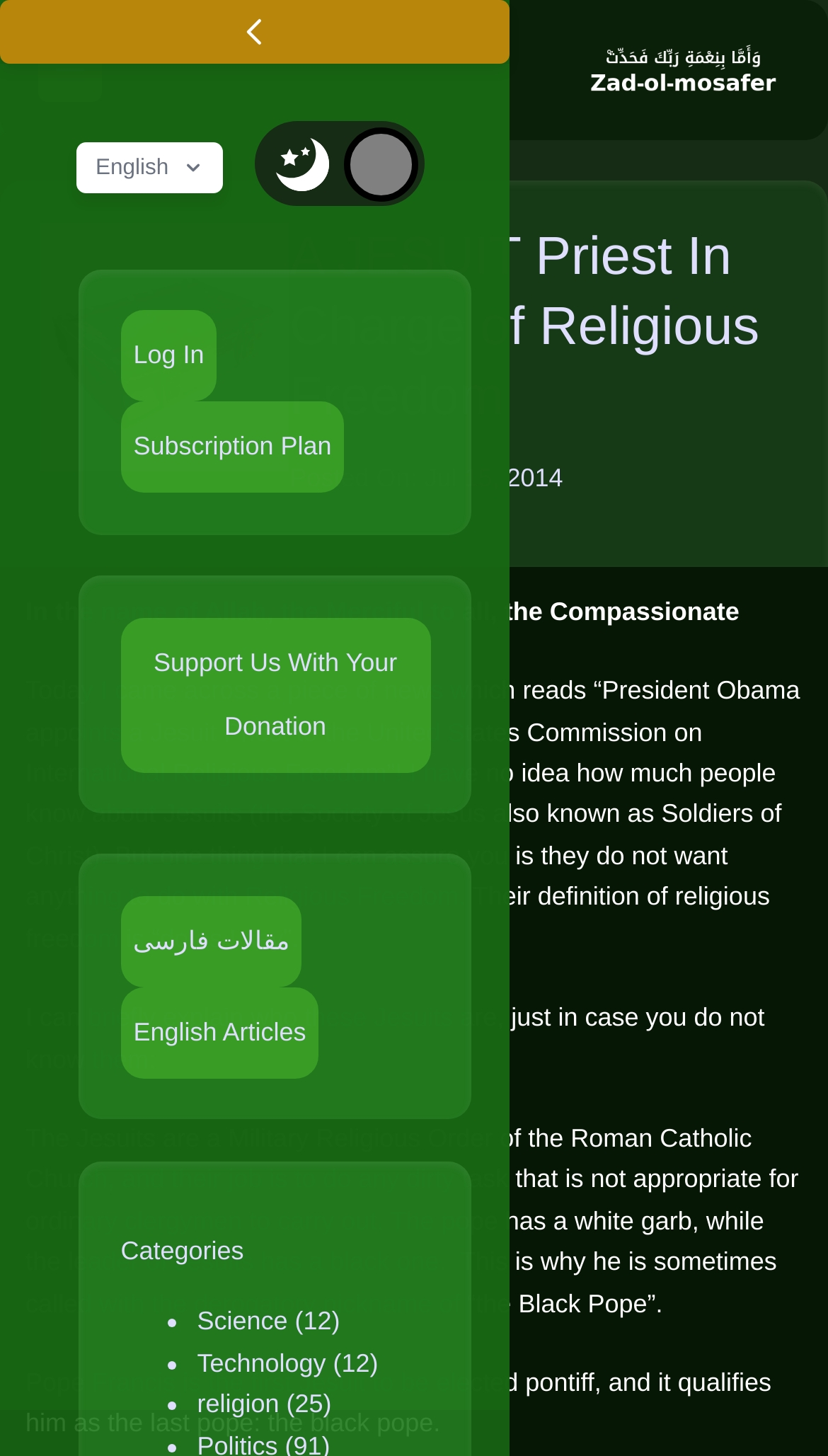Identify the coordinates of the bounding box for the element described below: "Construction". Return the coordinates as four float numbers between 0 and 1: [left, top, right, bottom].

None